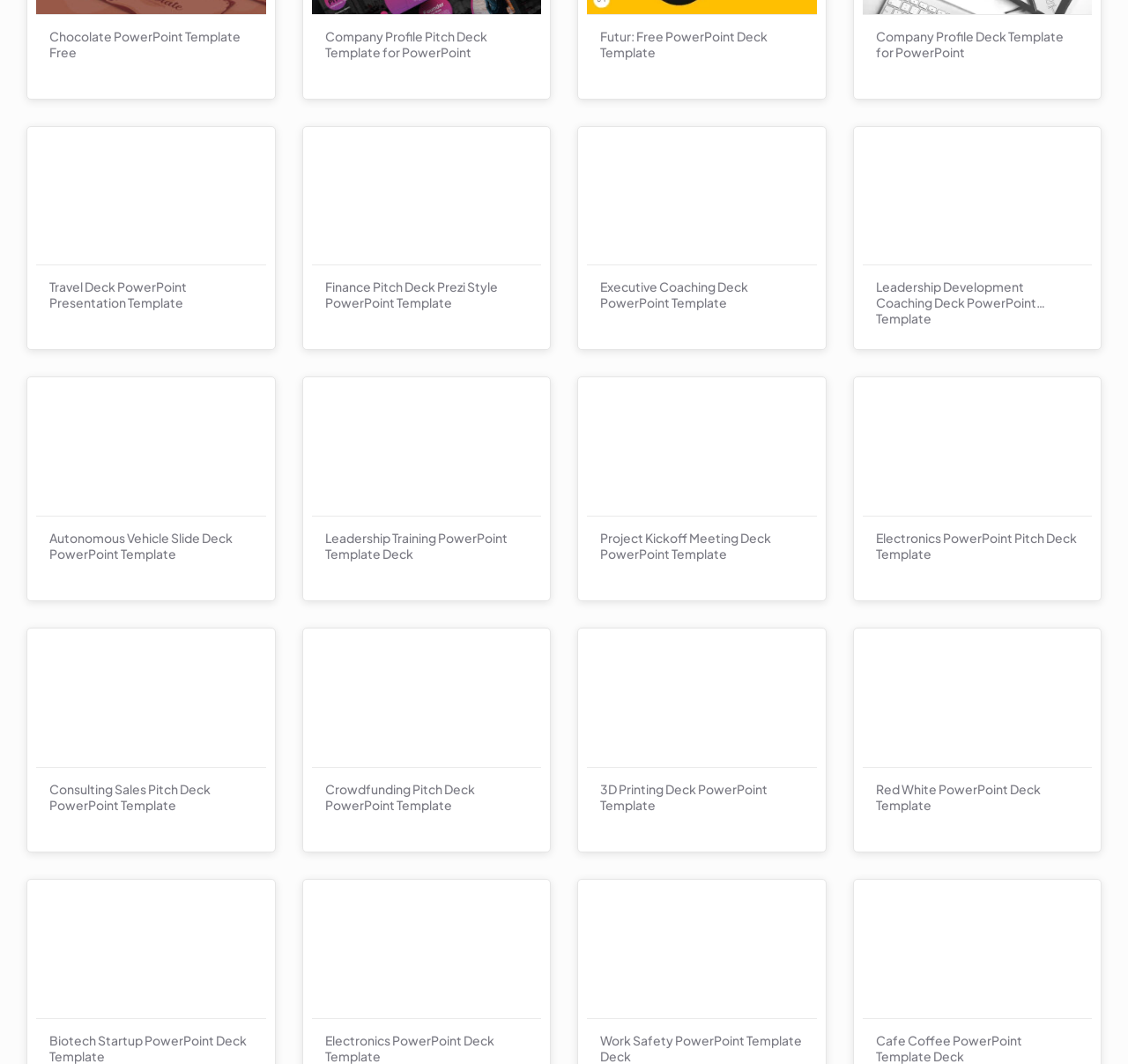Examine the image carefully and respond to the question with a detailed answer: 
What is the title of the first PowerPoint template?

The first PowerPoint template is titled 'Chocolate PowerPoint Template Free' which can be found in the heading element with a bounding box of [0.044, 0.026, 0.224, 0.056]